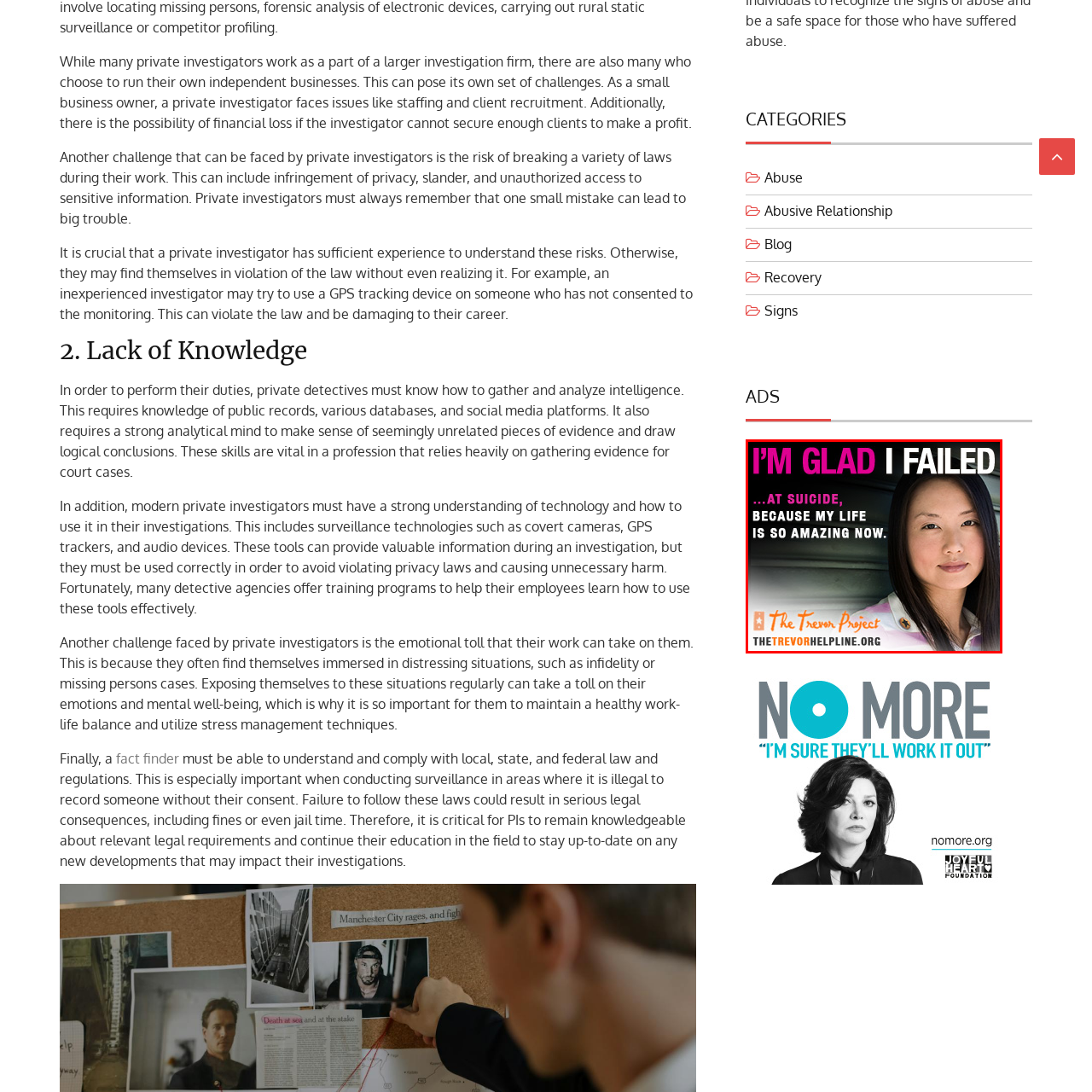Analyze the picture within the red frame, What is the name of the organization behind the campaign? 
Provide a one-word or one-phrase response.

The Trevor Project